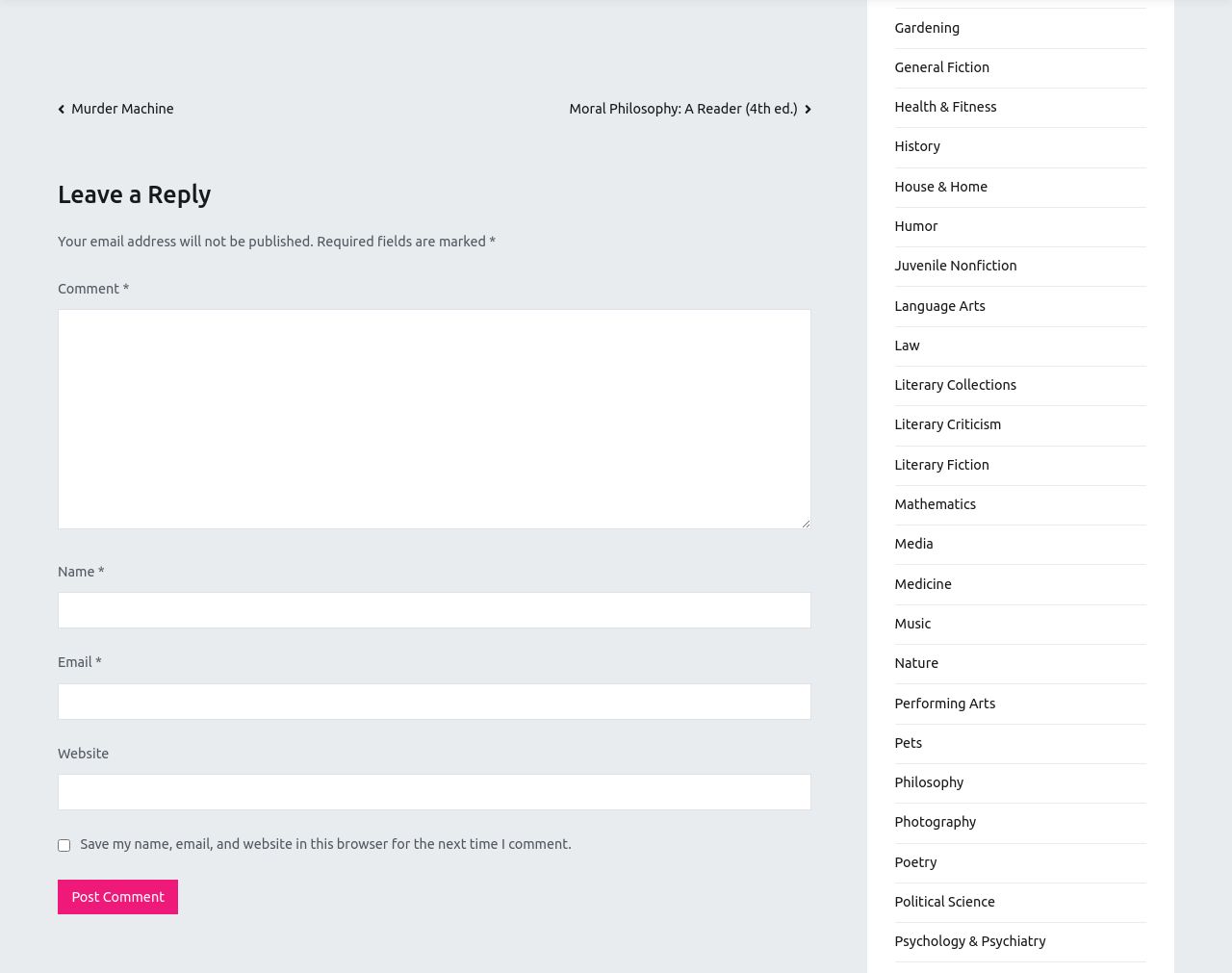Locate the bounding box coordinates of the element to click to perform the following action: 'Click on the 'Murder Machine' link'. The coordinates should be given as four float values between 0 and 1, in the form of [left, top, right, bottom].

[0.047, 0.104, 0.141, 0.12]